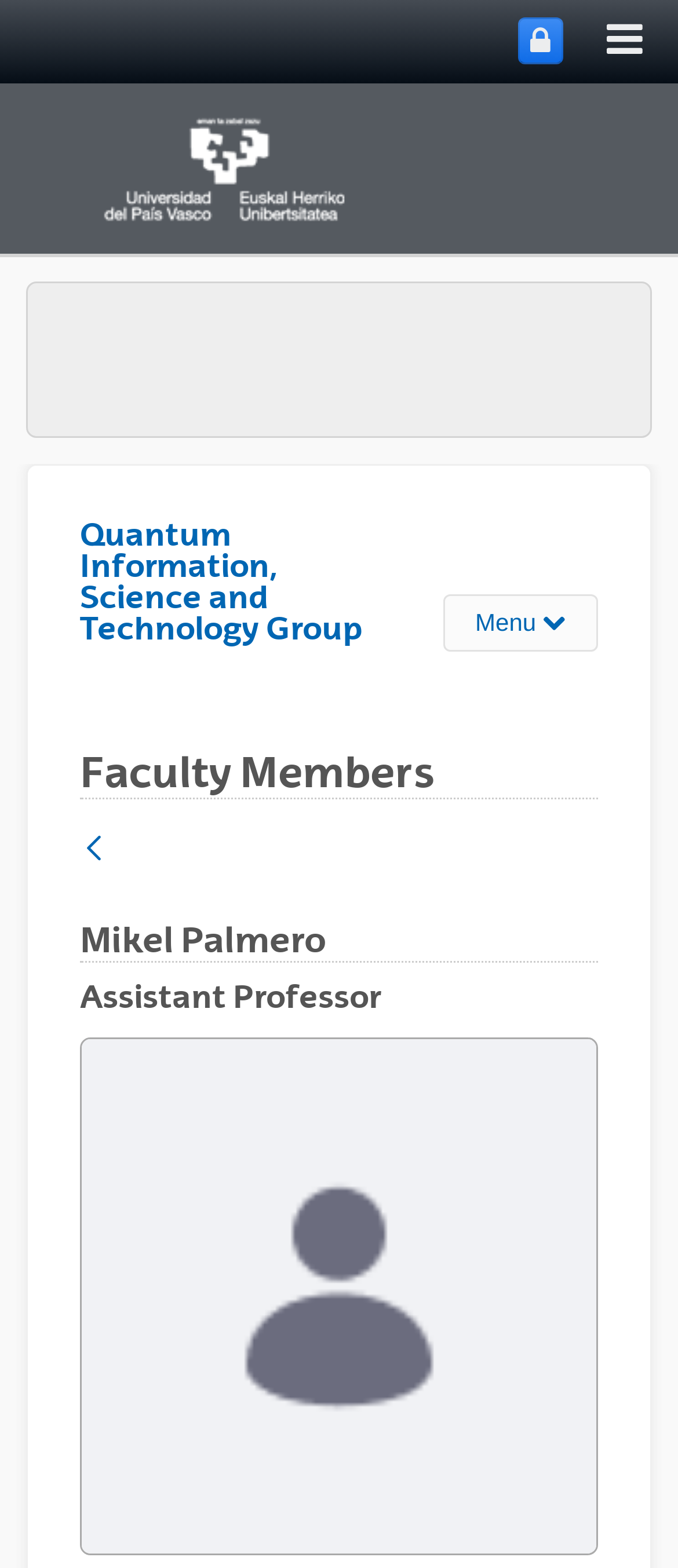Please identify the bounding box coordinates of the element on the webpage that should be clicked to follow this instruction: "Visit Formation page". The bounding box coordinates should be given as four float numbers between 0 and 1, formatted as [left, top, right, bottom].

None